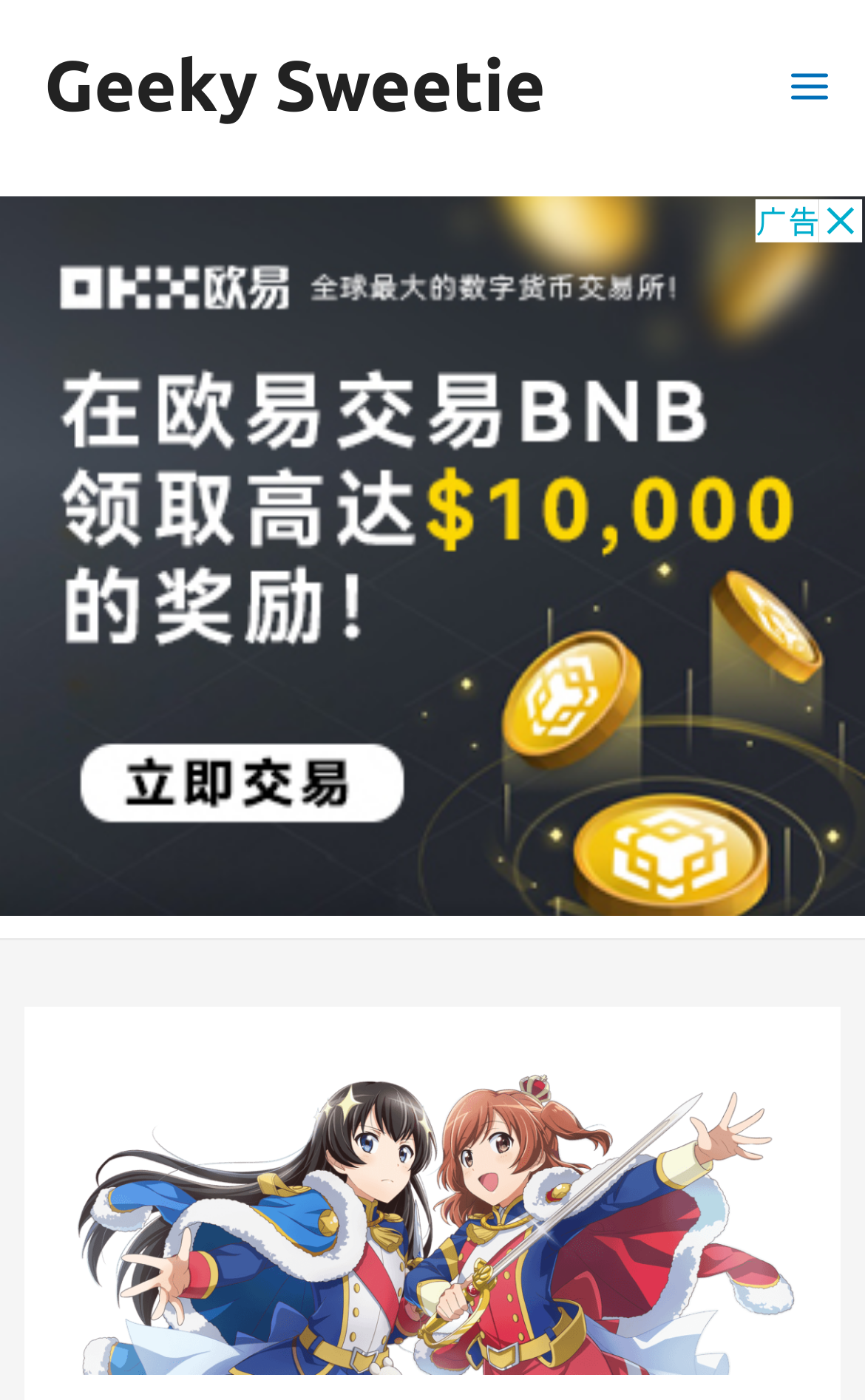Identify and extract the main heading from the webpage.

English Edition Of Revue Starlight Re LIVE Idol Simulation Game Comes To North America